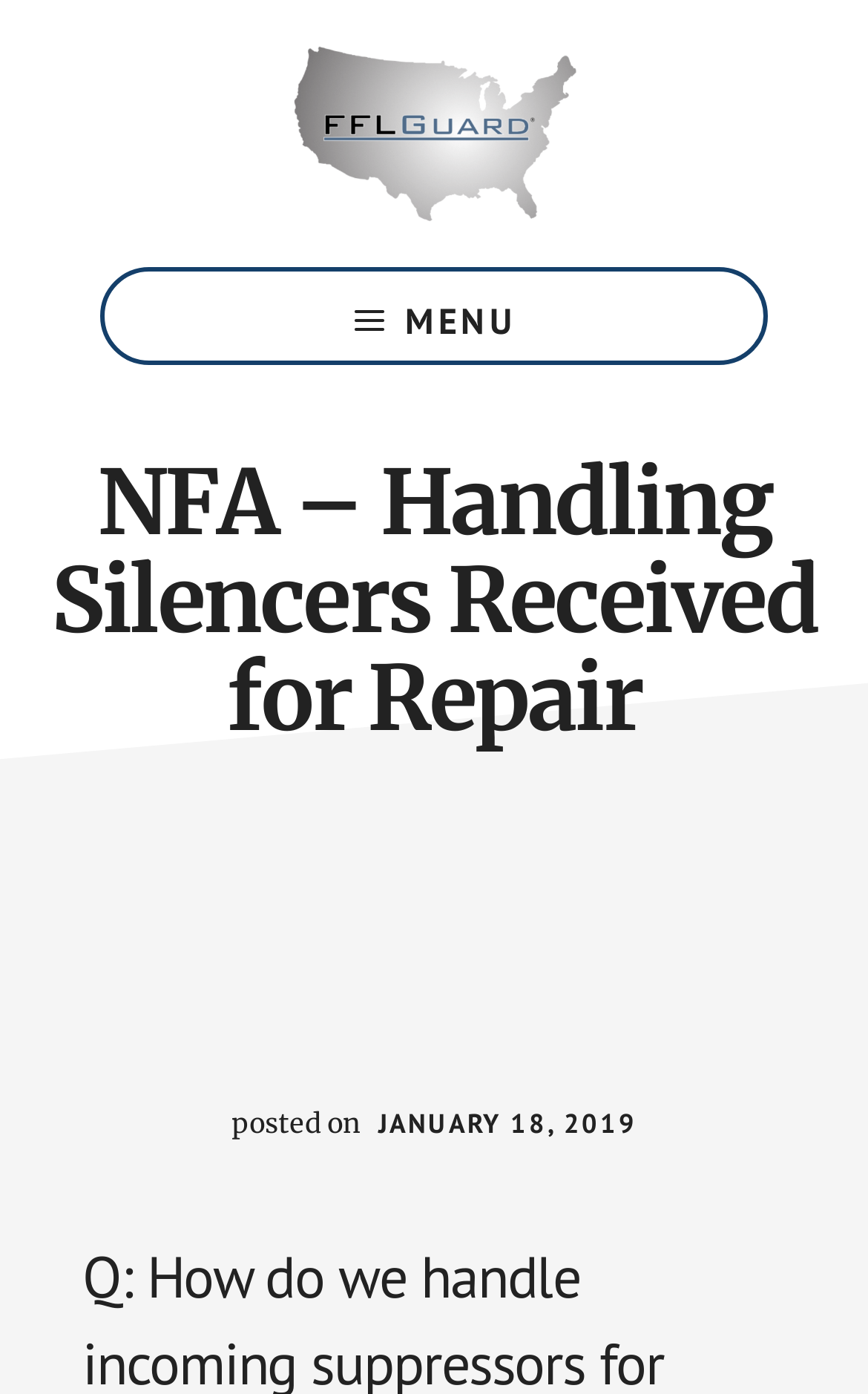When was the article posted?
Please ensure your answer is as detailed and informative as possible.

The posting date of the article can be found at the bottom of the article, where it says 'posted on JANUARY 18, 2019'.